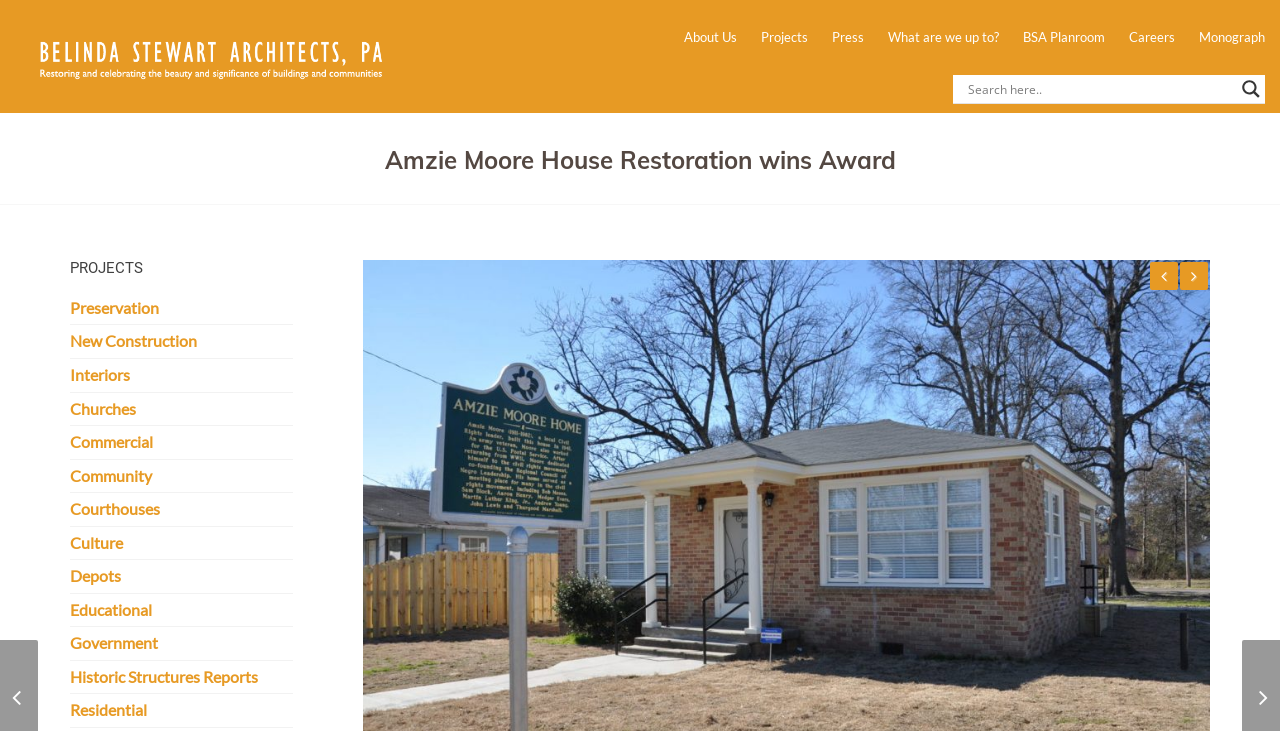Respond to the following question with a brief word or phrase:
What is the category of projects listed on the webpage?

12 categories